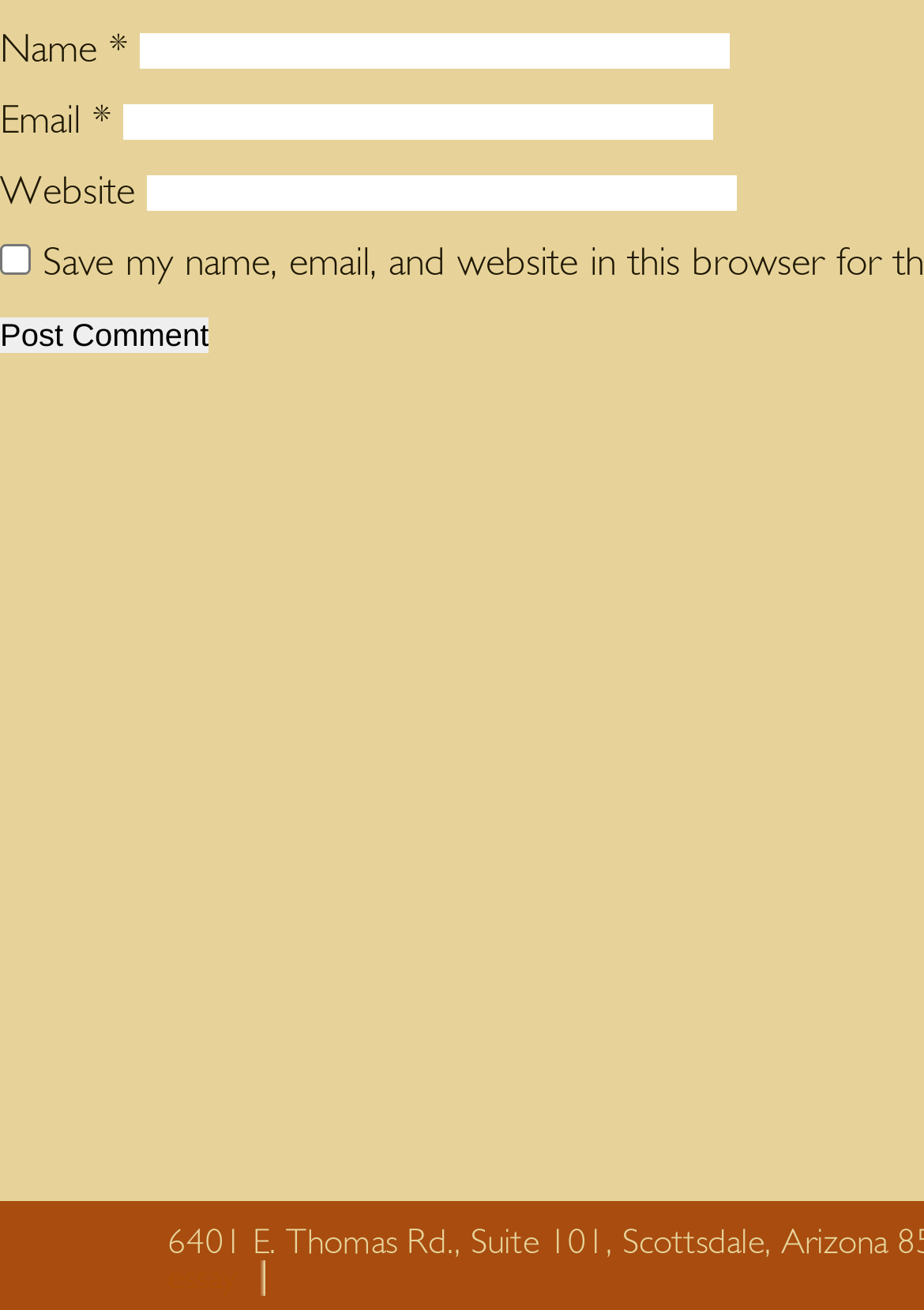Determine the bounding box coordinates for the UI element described. Format the coordinates as (top-left x, top-left y, bottom-right x, bottom-right y) and ensure all values are between 0 and 1. Element description: parent_node: Name * name="author"

[0.151, 0.026, 0.79, 0.053]